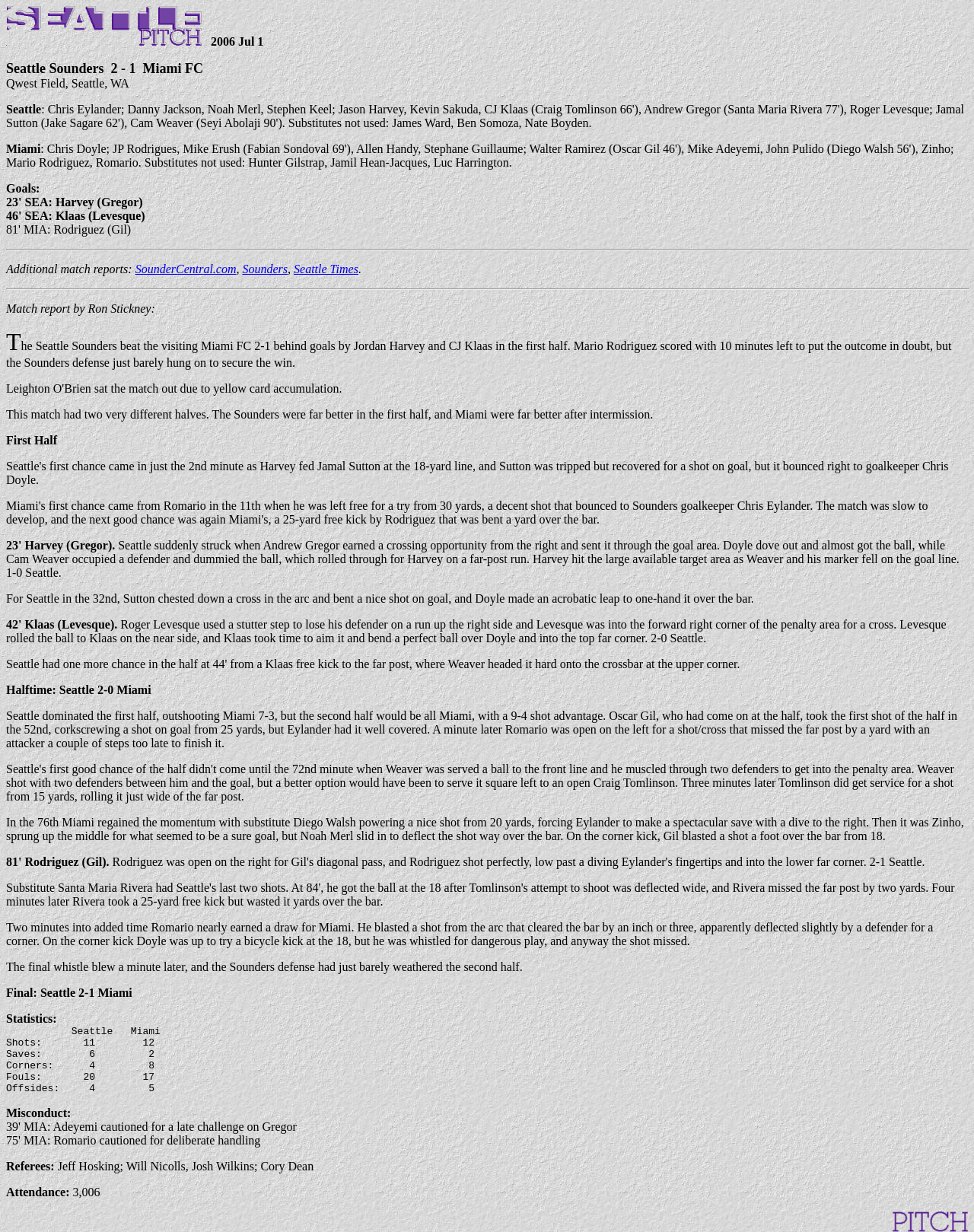What was the attendance for the match?
Analyze the image and provide a thorough answer to the question.

The attendance for the match is mentioned at the end of the webpage as 3,006. This information is presented in the 'Attendance' section.